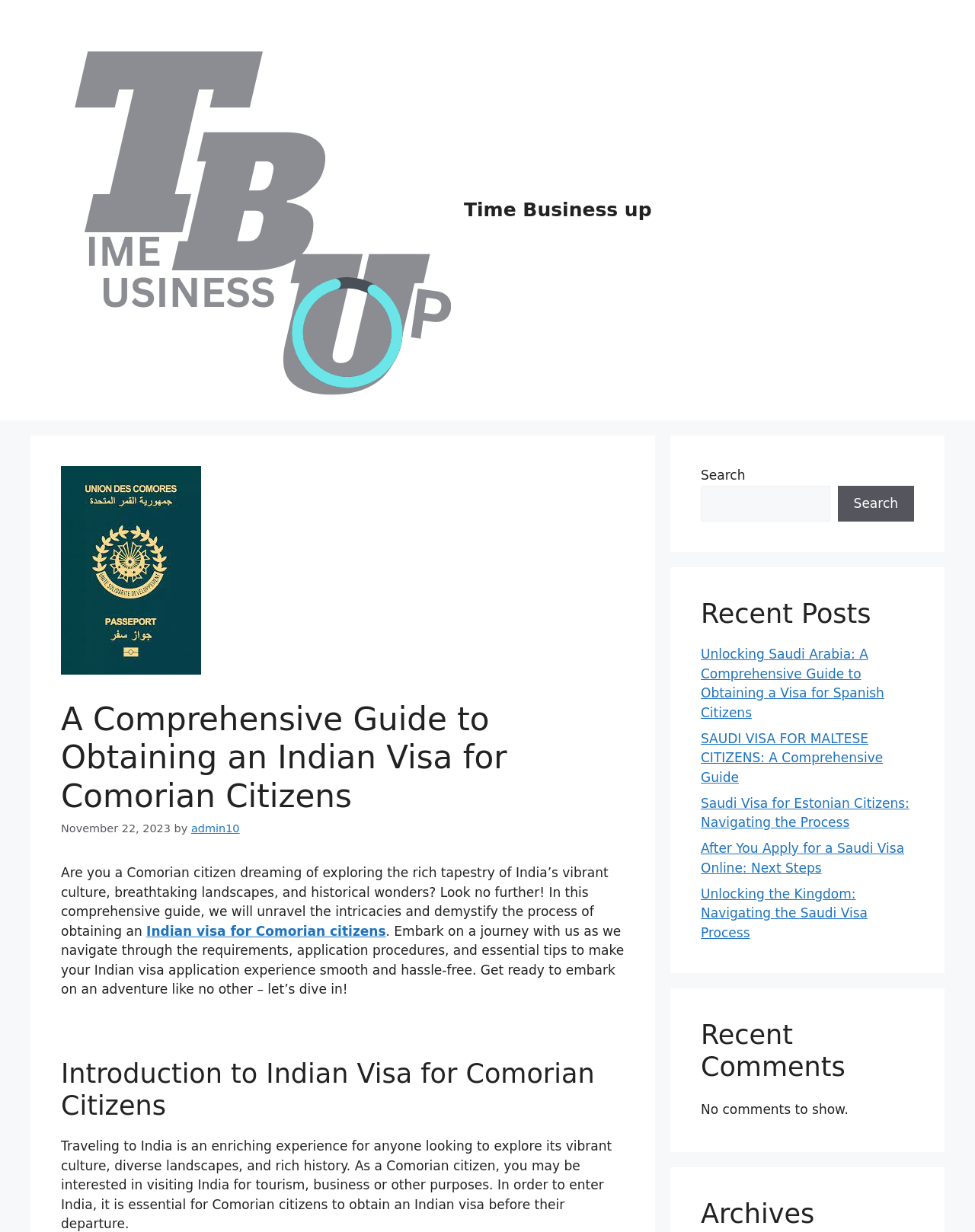Show the bounding box coordinates of the region that should be clicked to follow the instruction: "Read the recent post about Unlocking Saudi Arabia: A Comprehensive Guide to Obtaining a Visa for Spanish Citizens."

[0.719, 0.525, 0.907, 0.584]